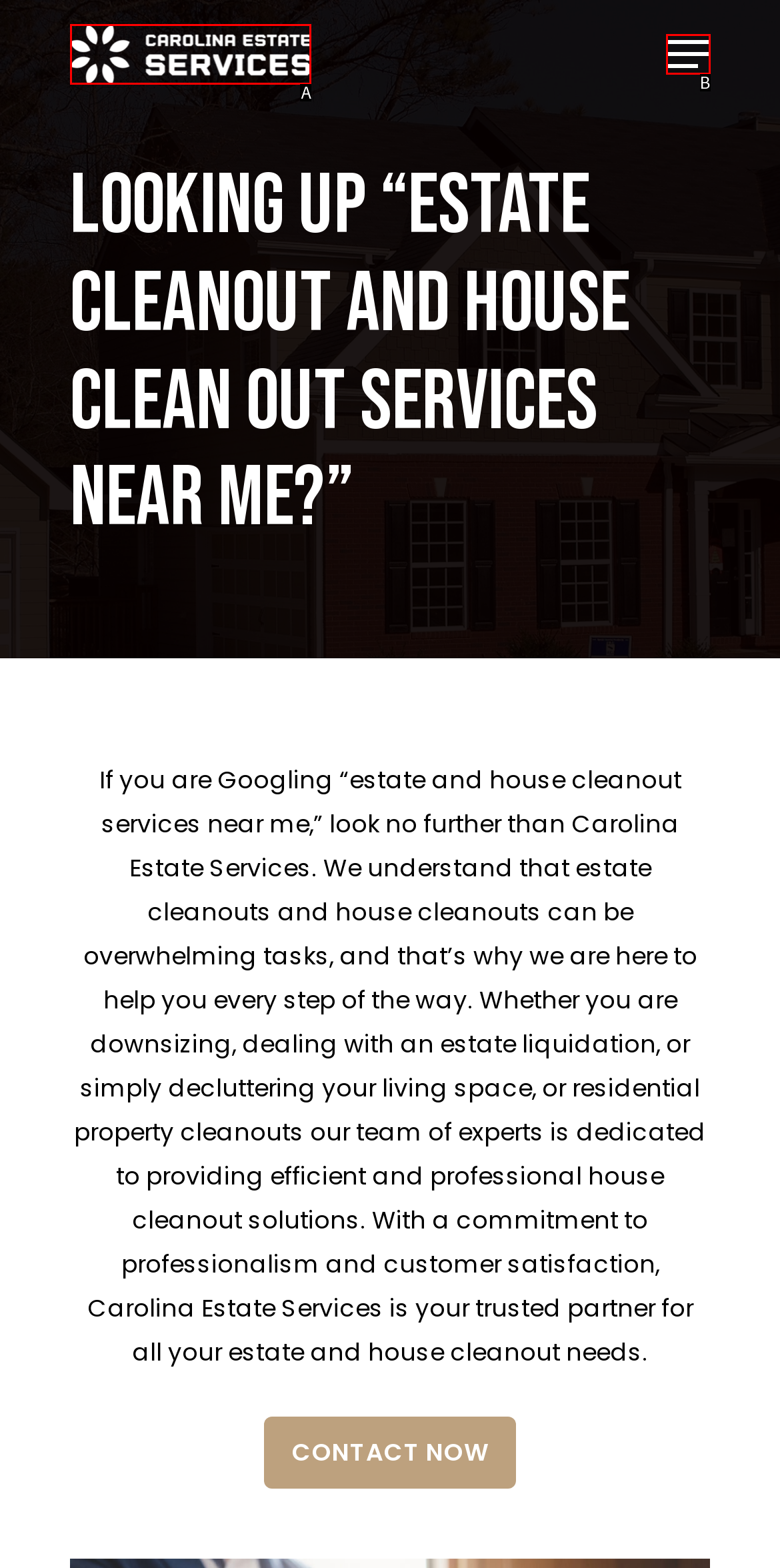Determine which option fits the following description: alt="Carolina Estate Services"
Answer with the corresponding option's letter directly.

A